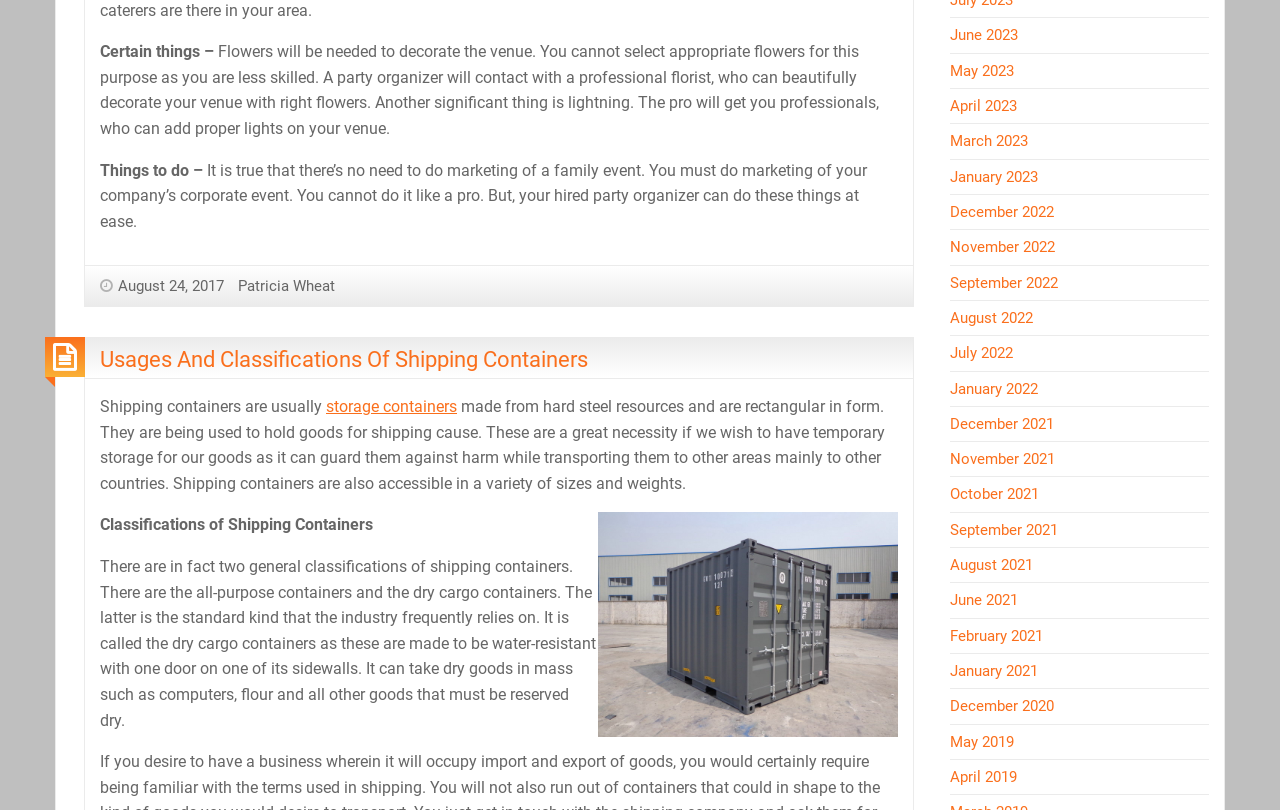Provide a brief response to the question below using a single word or phrase: 
What are shipping containers made of?

hard steel resources